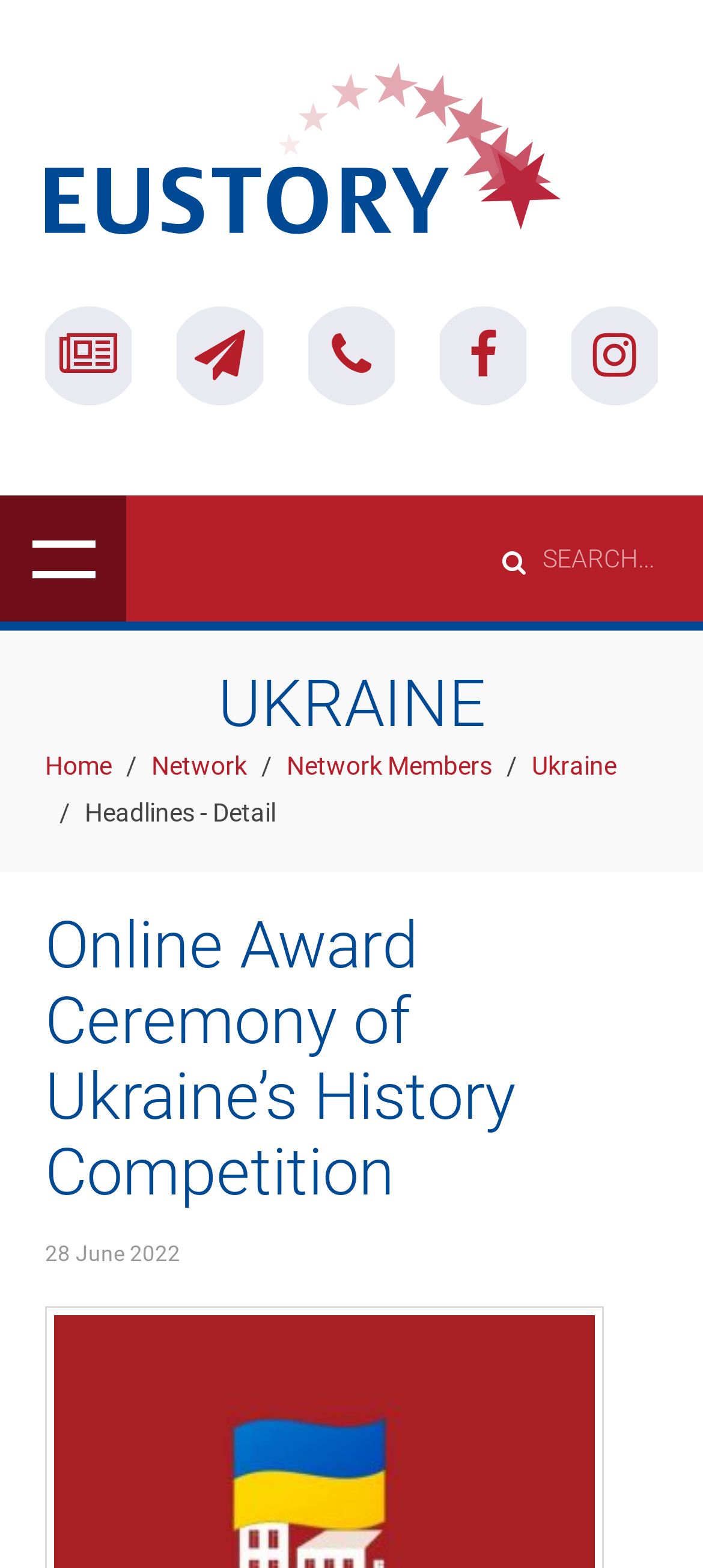Locate the bounding box of the UI element with the following description: "Show navigation".

[0.0, 0.316, 0.179, 0.396]